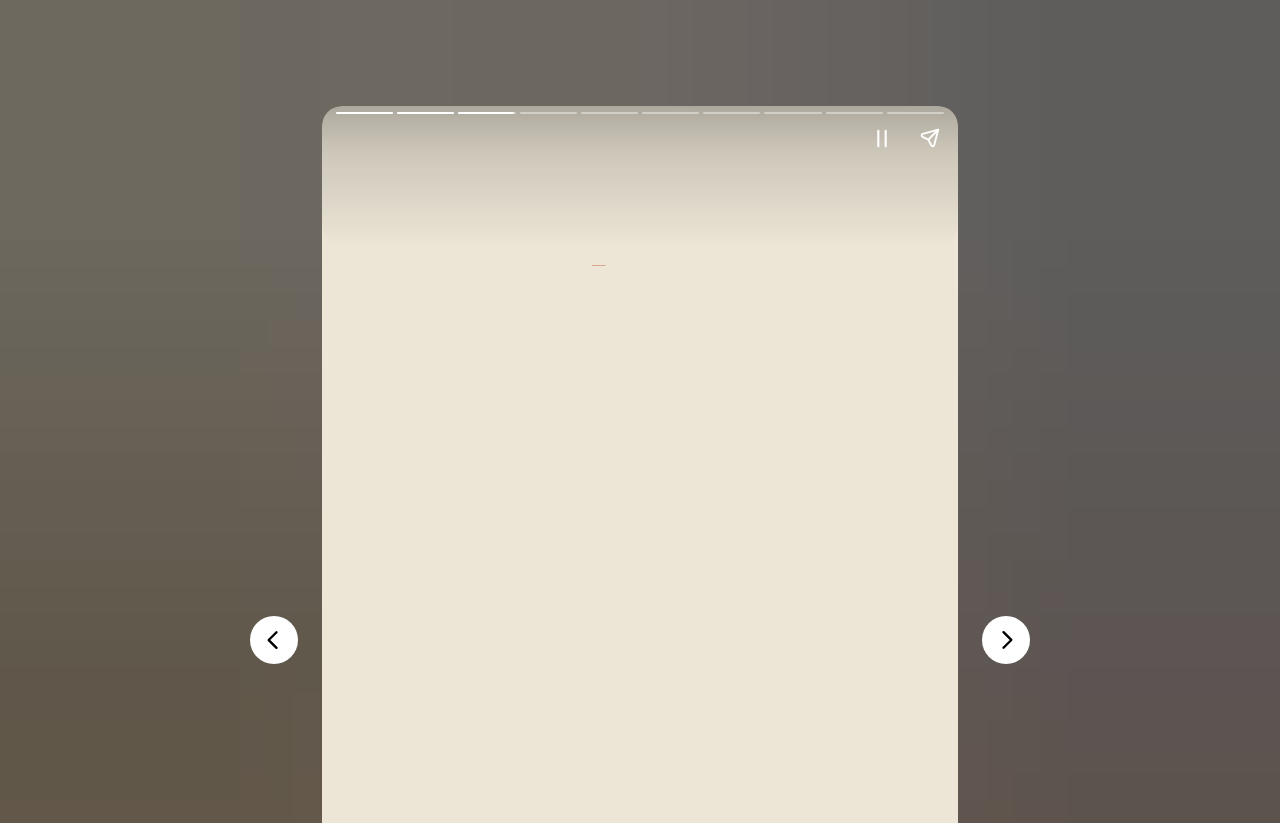What is the theme of the webpage content?
Please answer the question with a single word or phrase, referencing the image.

Wallpaper